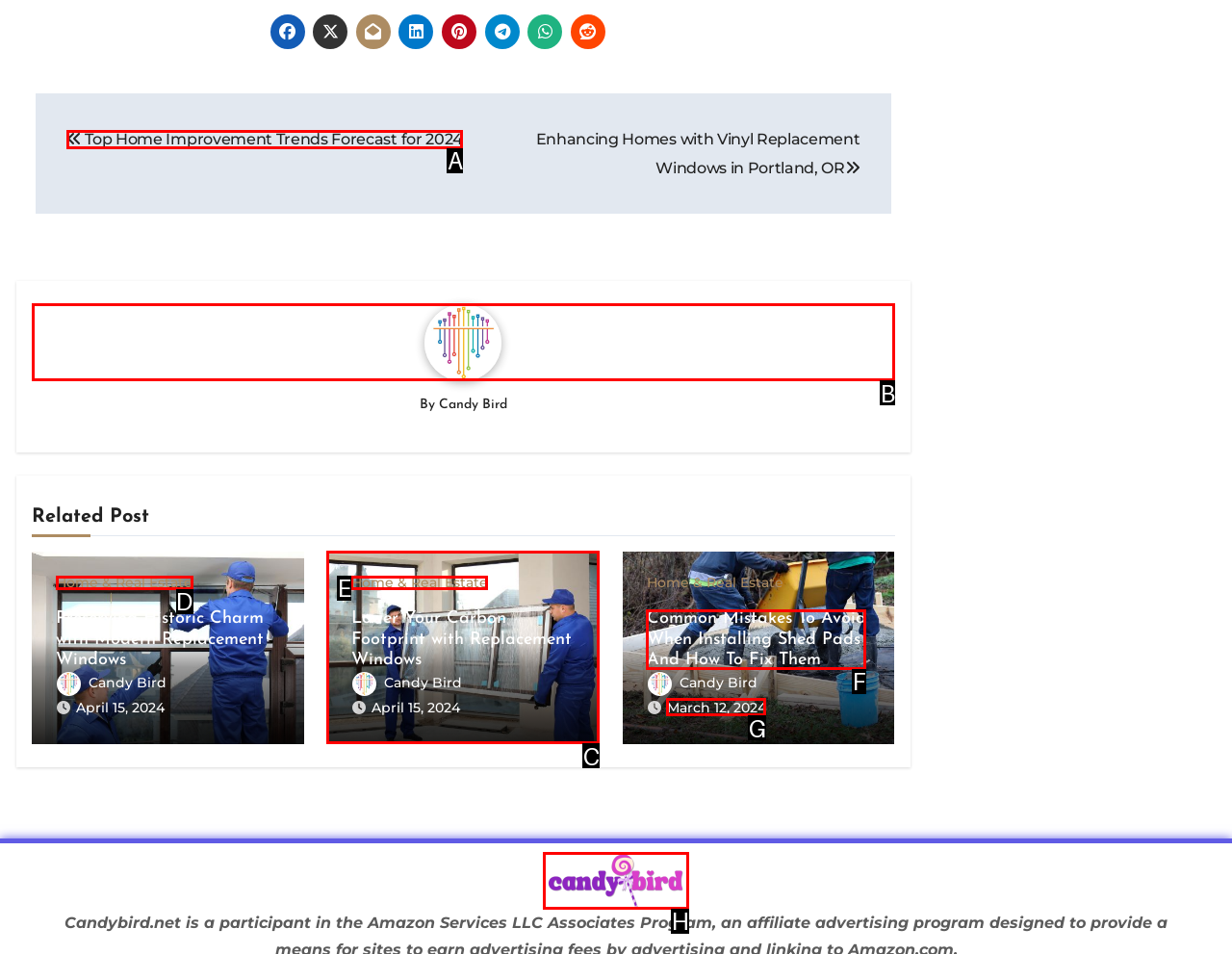Select the letter of the UI element that matches this task: Click on the 'default-logo' image
Provide the answer as the letter of the correct choice.

H